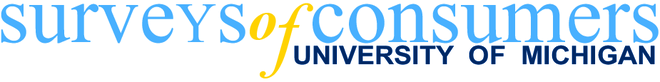Give a one-word or one-phrase response to the question: 
What is the purpose of the 'Surveys of Consumers' logo?

Represent consumer research